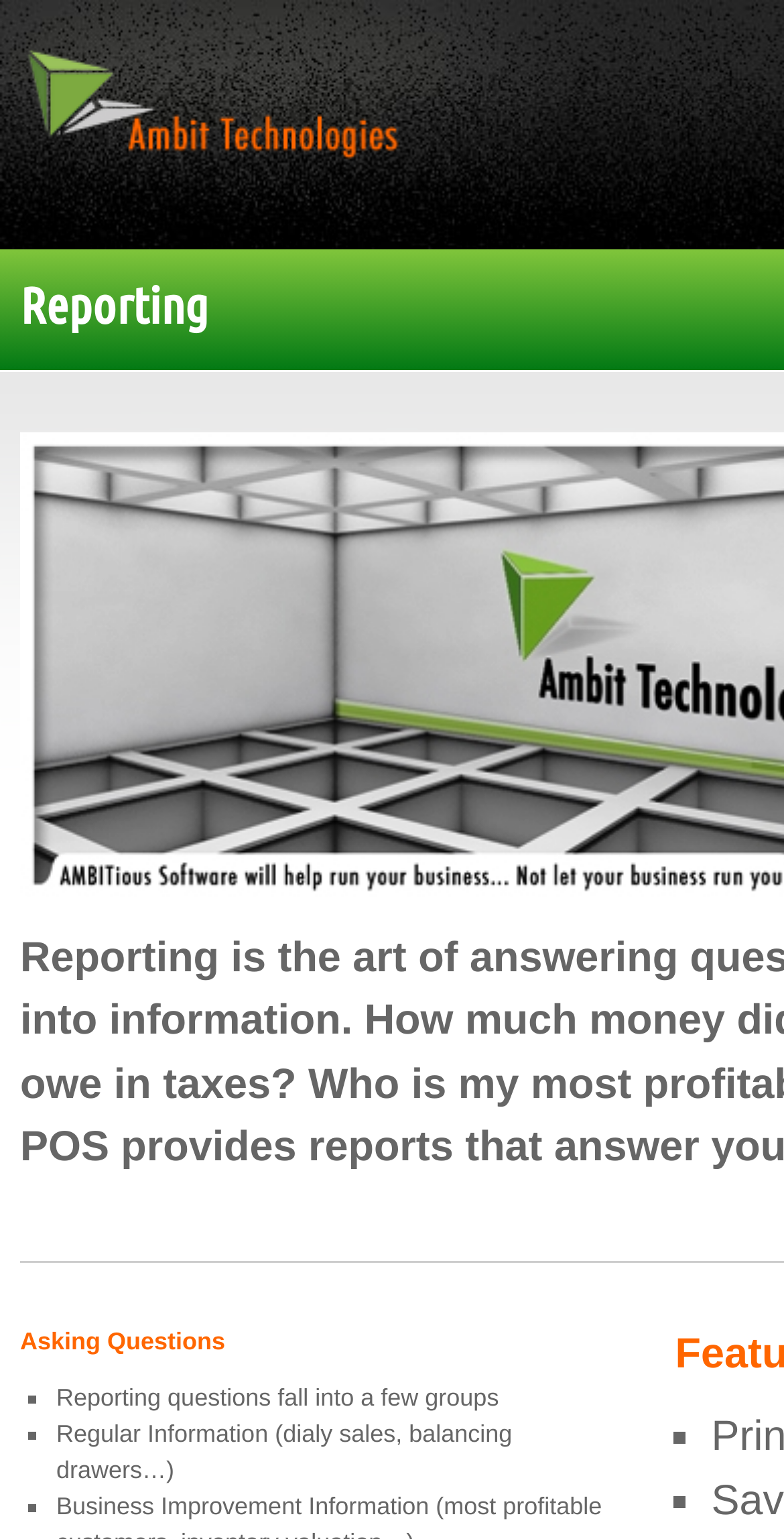What type of information is mentioned as an example of regular information?
Could you give a comprehensive explanation in response to this question?

In the list of reporting questions, one of the examples mentioned is 'Regular Information (daily sales, balancing drawers…)'. This suggests that daily sales is a type of regular information.